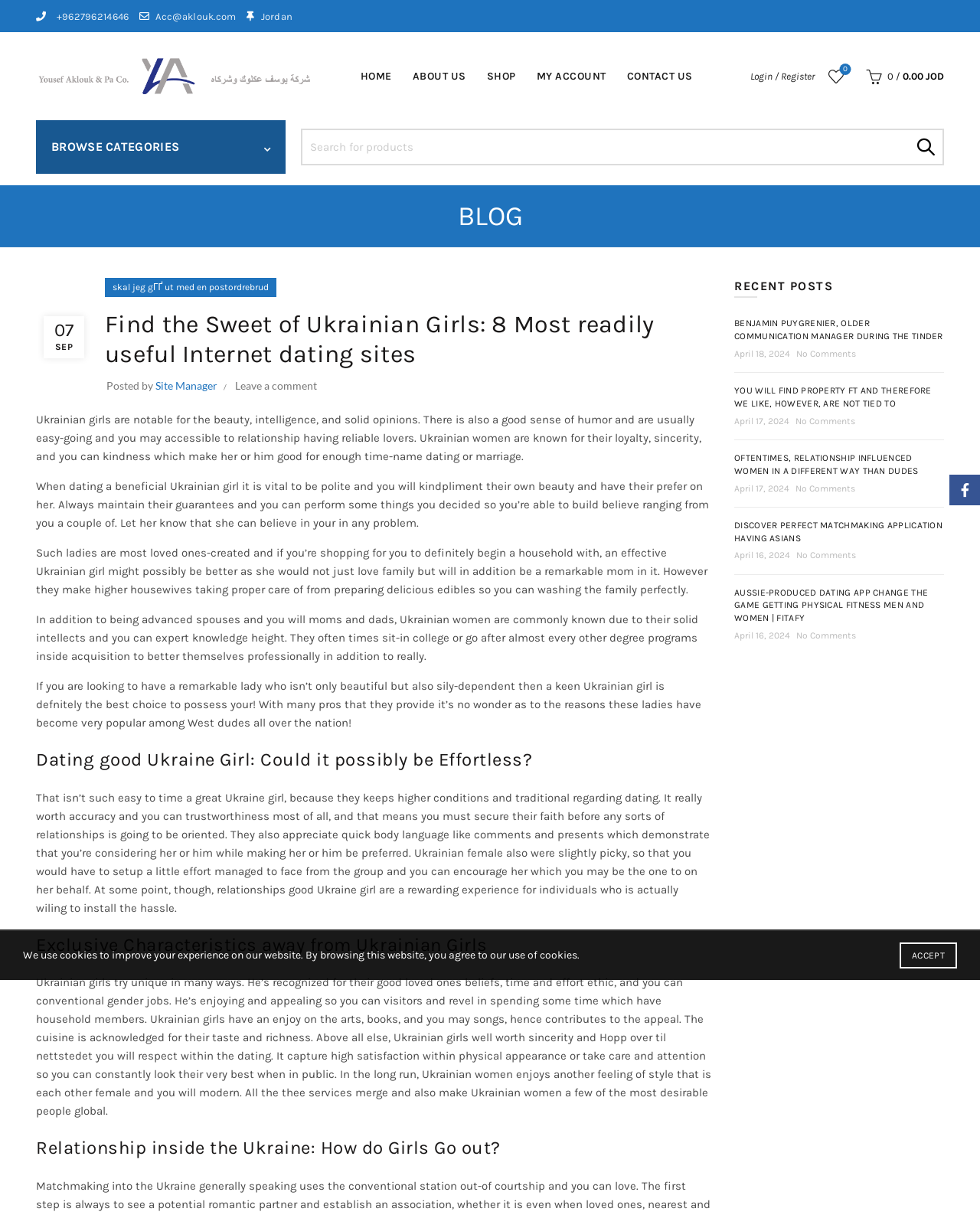Identify the bounding box for the UI element described as: "Shop". Ensure the coordinates are four float numbers between 0 and 1, formatted as [left, top, right, bottom].

[0.486, 0.026, 0.536, 0.099]